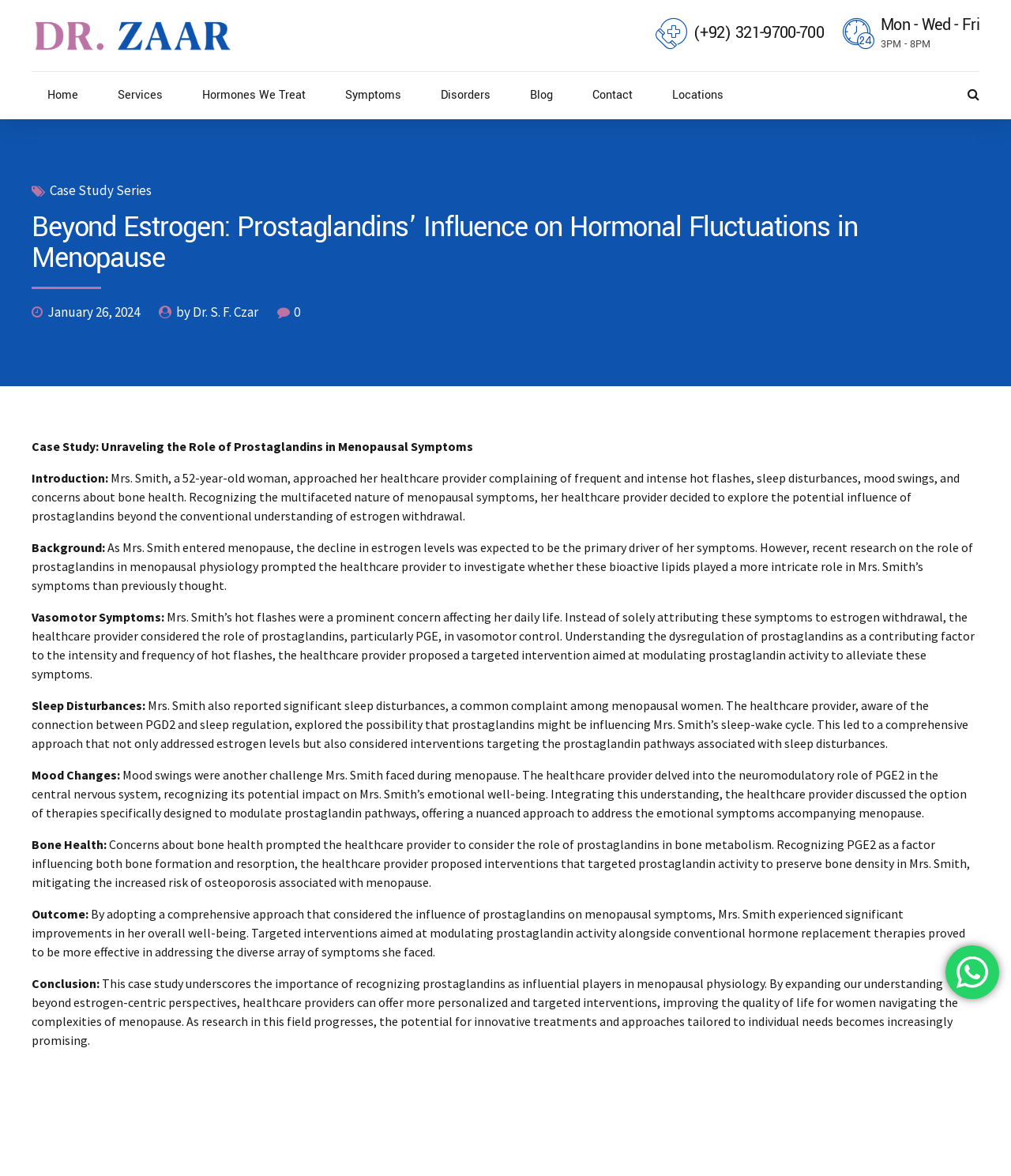What is the day of the week when the doctor is available from 3PM to 8PM?
Using the picture, provide a one-word or short phrase answer.

Mon, Wed, Fri